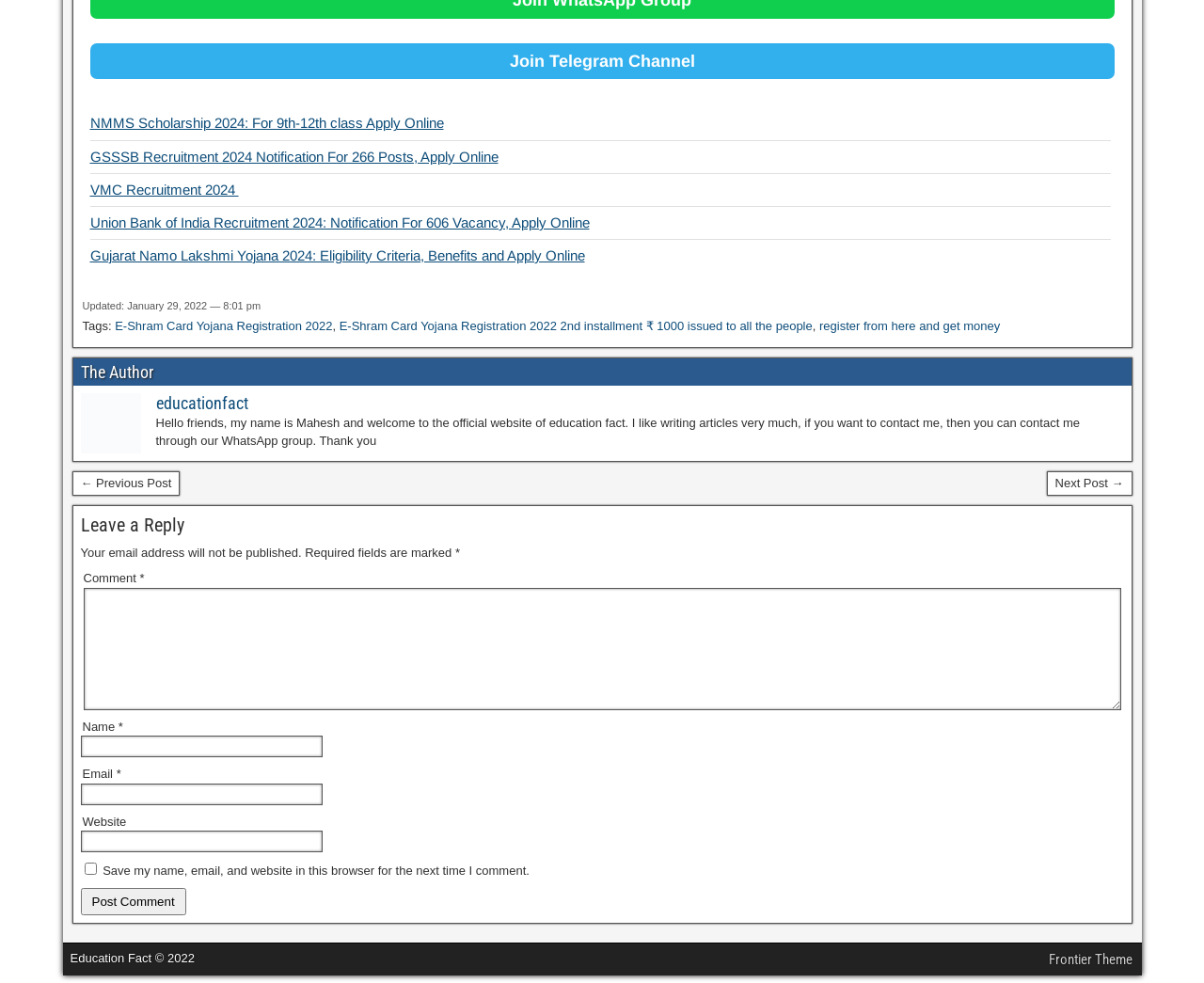What is the topic of the link 'NMMS Scholarship 2024: For 9th-12th class Apply Online'?
Examine the image and provide an in-depth answer to the question.

I found the answer by looking at the link text and understanding that it is related to a scholarship program for 9th-12th class students.